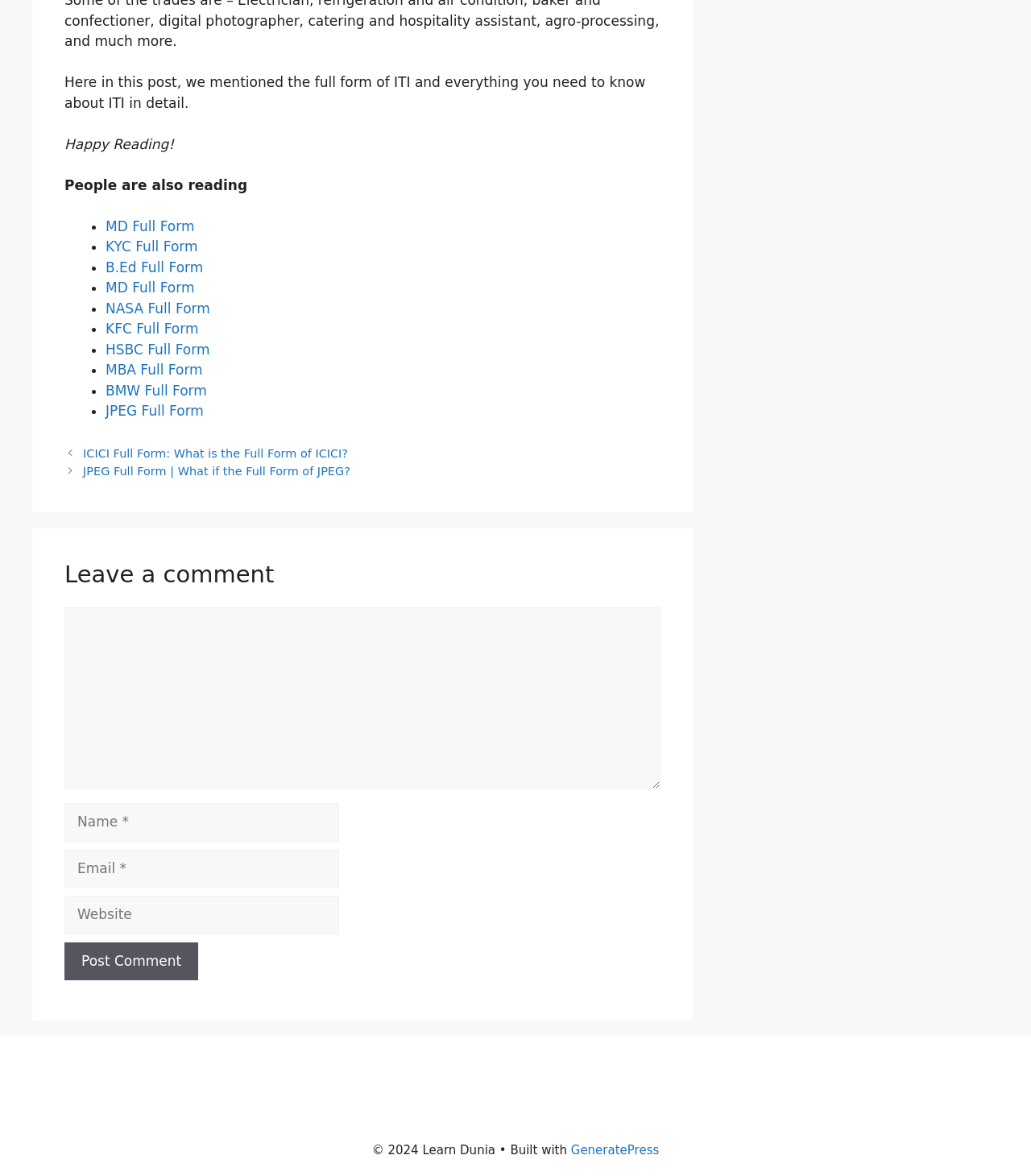Please indicate the bounding box coordinates of the element's region to be clicked to achieve the instruction: "Click on the 'MD Full Form' link". Provide the coordinates as four float numbers between 0 and 1, i.e., [left, top, right, bottom].

[0.102, 0.186, 0.189, 0.199]